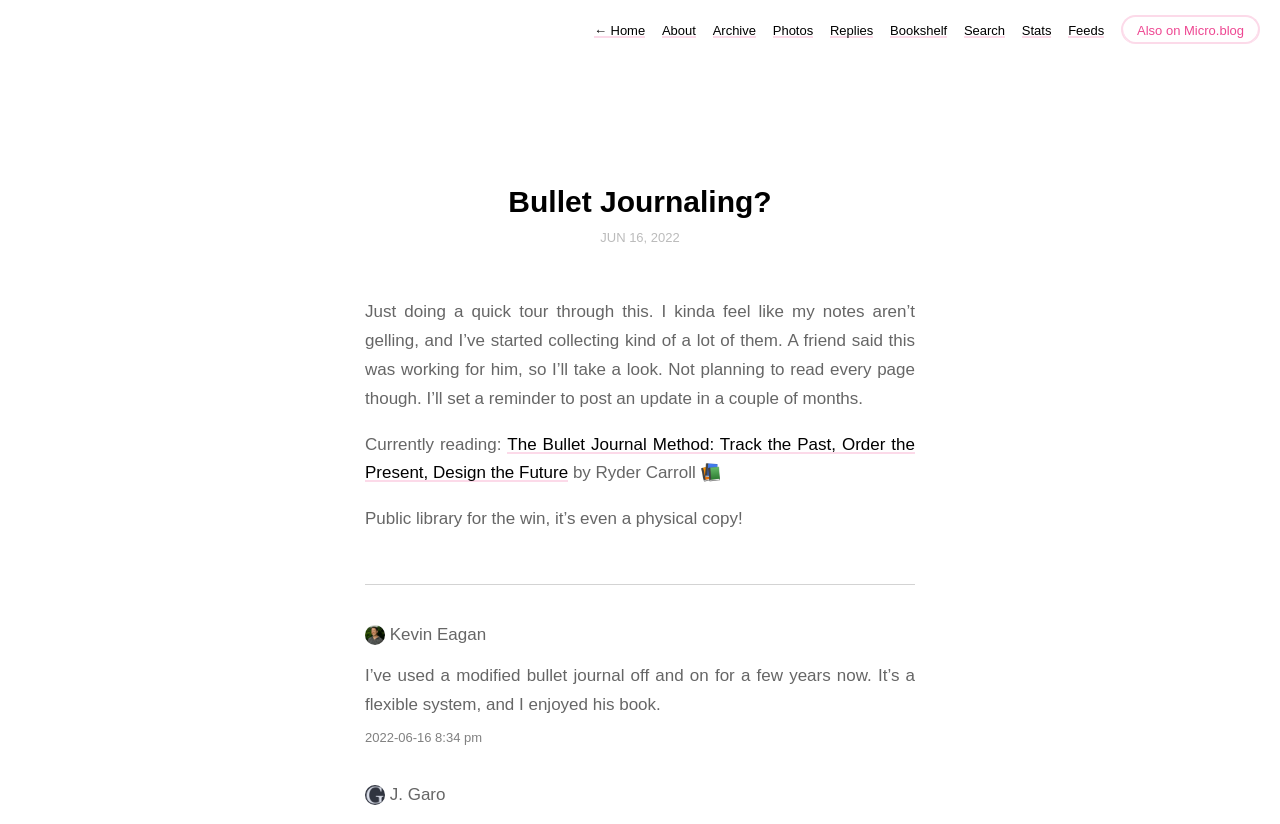Describe all the visual and textual components of the webpage comprehensively.

This webpage appears to be a personal blog or journal entry. At the top, there is a navigation menu with 11 links, including "Home", "About", "Archive", and others, which are evenly spaced and aligned horizontally. 

Below the navigation menu, there is a header section with a title "Bullet Journaling?" and a subtitle "JUN 16, 2022". The title and subtitle are centered and take up about half of the page's width.

The main content of the page is a journal entry that discusses the author's experience with bullet journaling. The text is divided into several paragraphs, with the first paragraph describing the author's motivation for trying bullet journaling. The text is left-aligned and takes up about two-thirds of the page's width.

There is a section that mentions the book "The Bullet Journal Method" by Ryder Carroll, with a link to the book title. Below this, there is a comment from someone named Kevin Eagan, which is indented and appears to be a response to the journal entry.

The page also features two images, one above the comment section and another below it. The images are relatively small and take up about a quarter of the page's width.

At the bottom of the page, there is a footer section with a timestamp "2022-06-16 8:34 pm" and another image, which appears to be a profile picture of the author, J. Garo.